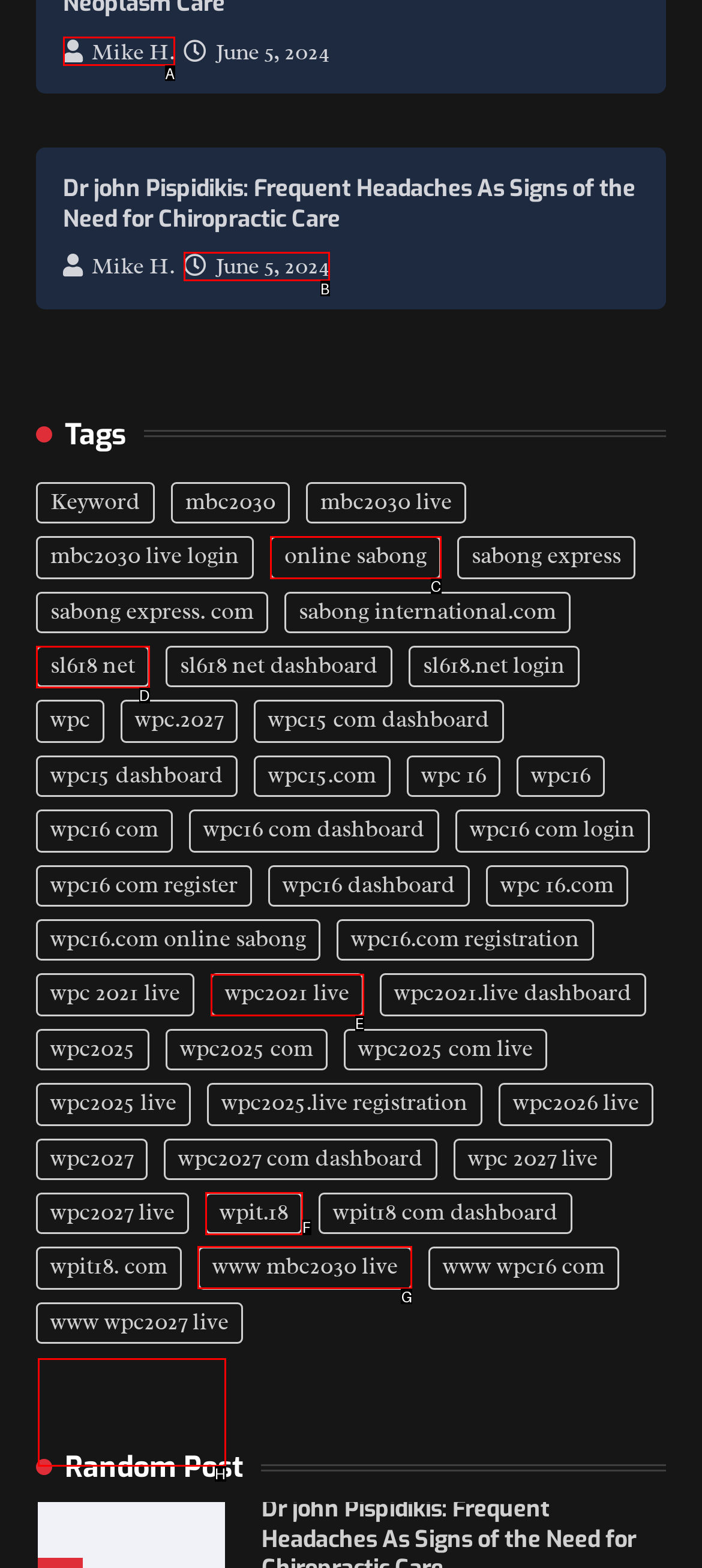Choose the letter of the element that should be clicked to complete the task: Read about Selfcater.com
Answer with the letter from the possible choices.

None